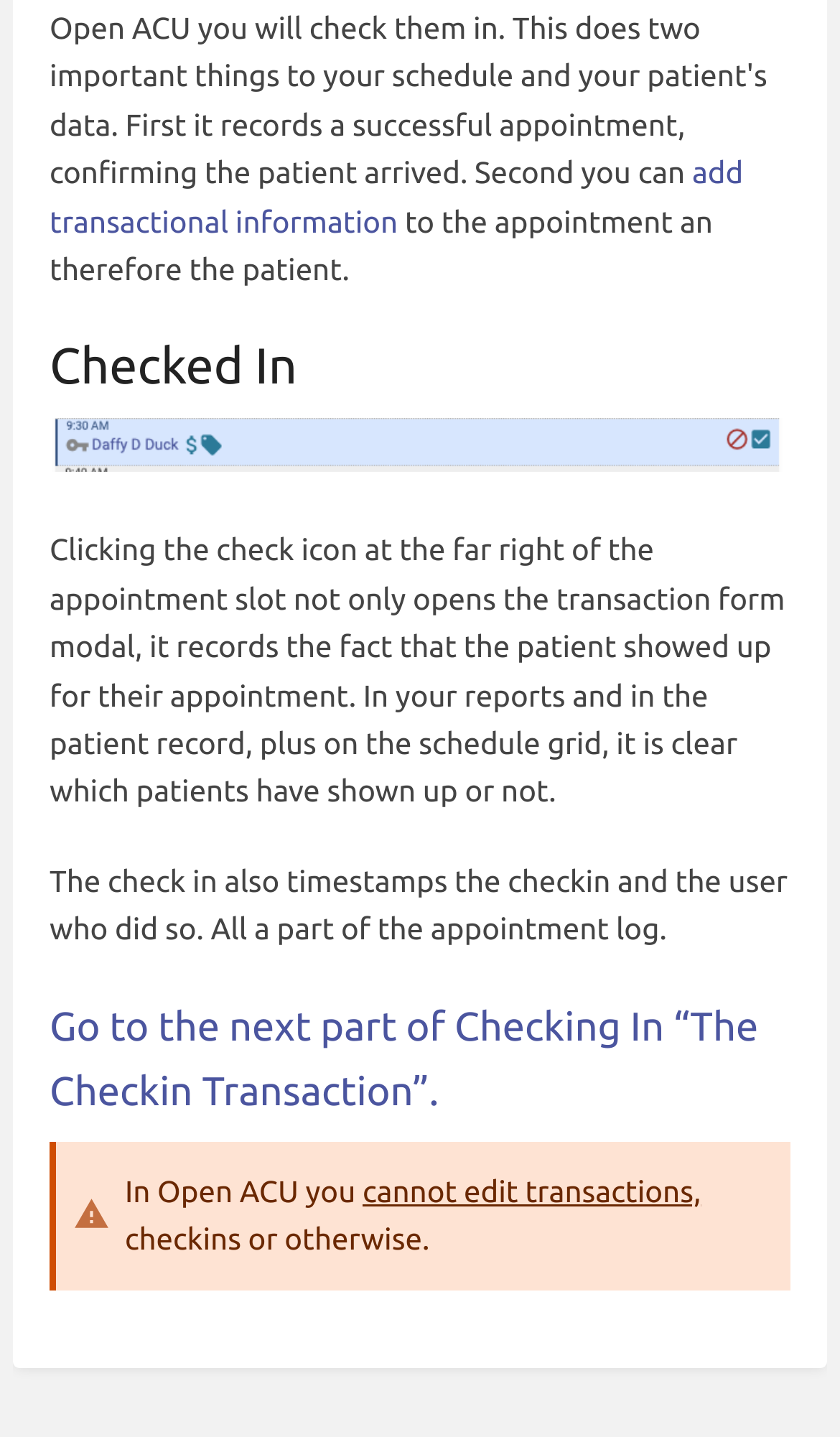Please predict the bounding box coordinates (top-left x, top-left y, bottom-right x, bottom-right y) for the UI element in the screenshot that fits the description: alt="appt.png"

[0.059, 0.309, 0.941, 0.333]